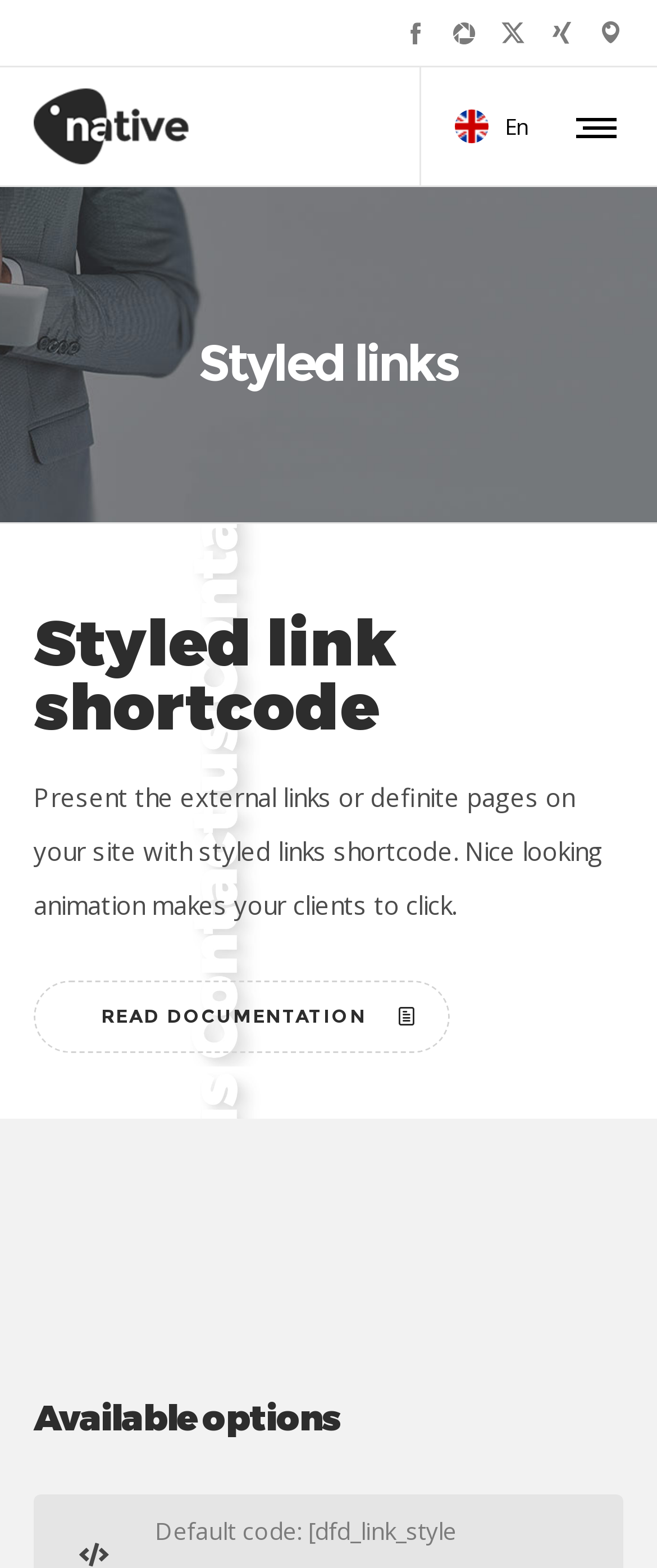Provide a short, one-word or phrase answer to the question below:
What is the purpose of the styled links shortcode?

Present external links or pages